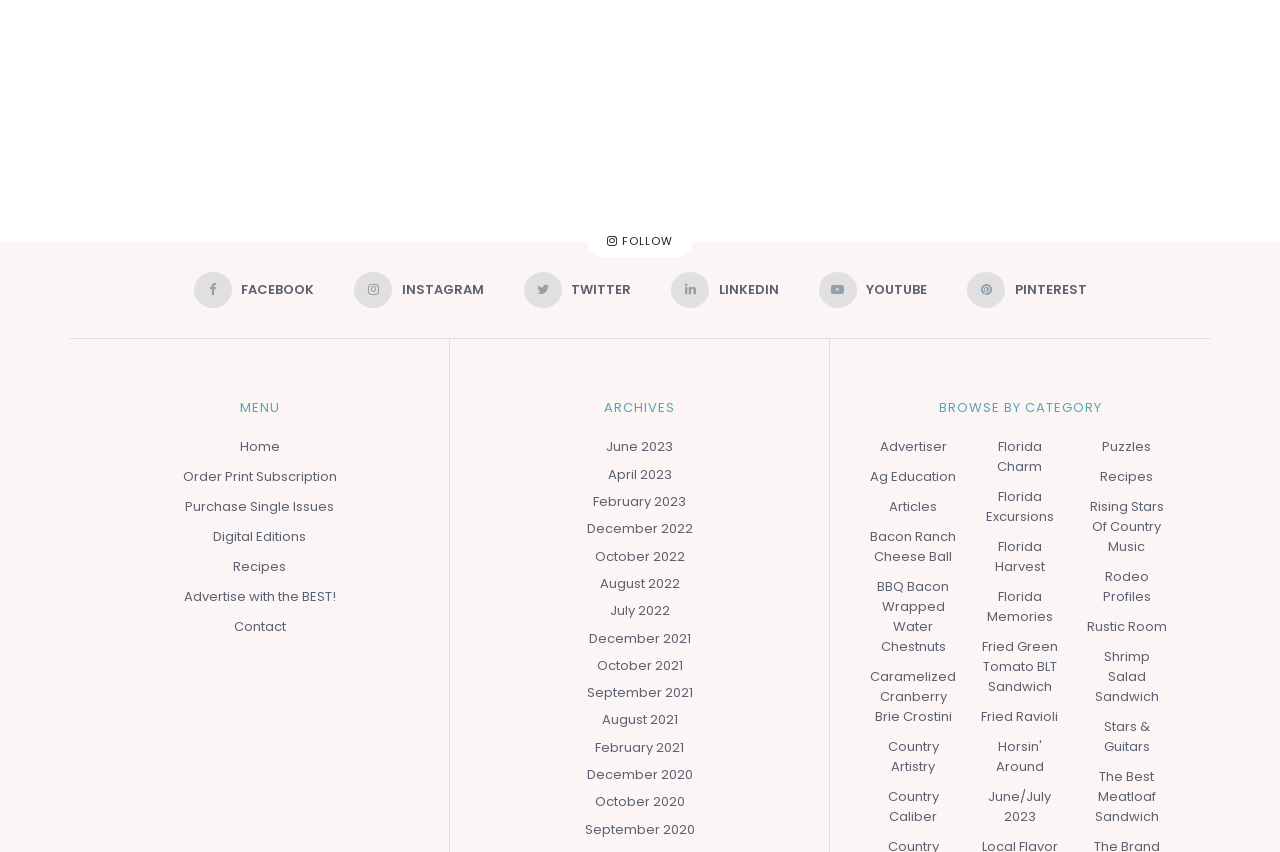How many links are available under 'MENU'?
Based on the image, answer the question in a detailed manner.

I can see that there are six links available under the 'MENU' heading, namely 'Home', 'Order Print Subscription', 'Purchase Single Issues', 'Digital Editions', 'Recipes', and 'Advertise with the BEST!'.